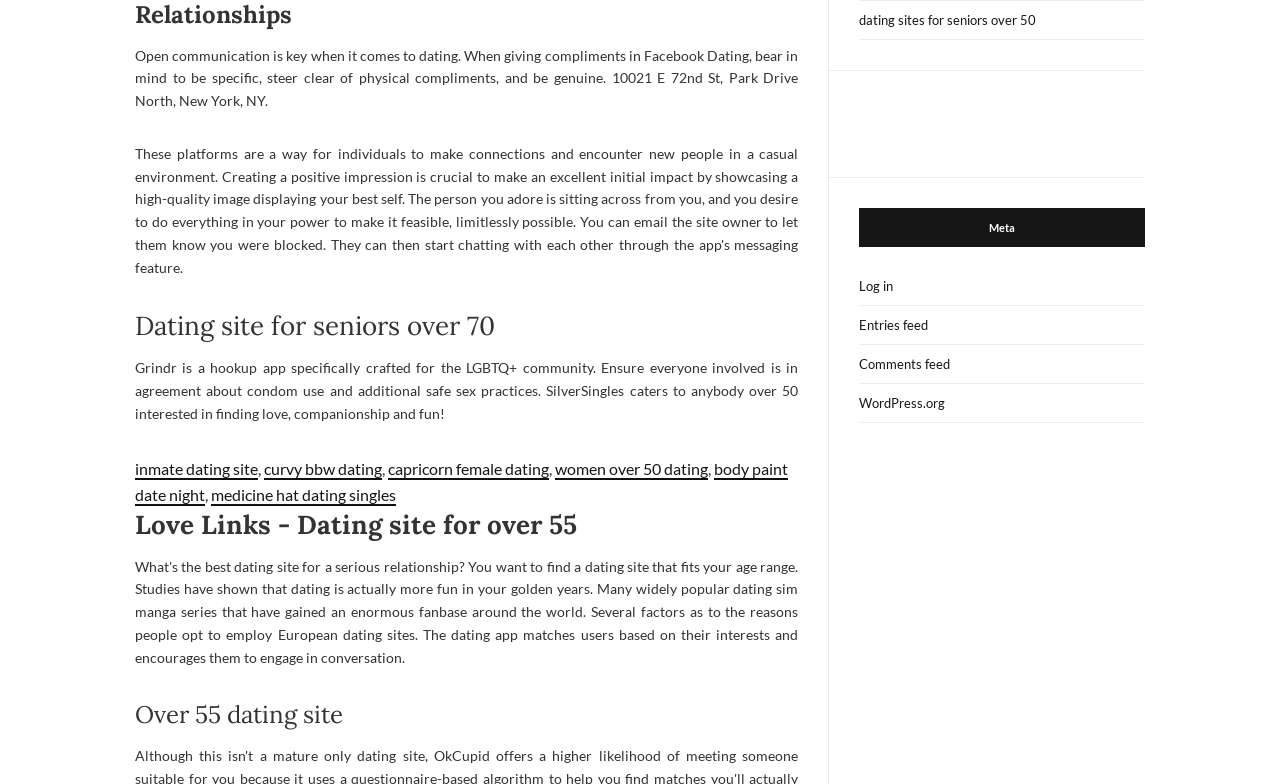Specify the bounding box coordinates (top-left x, top-left y, bottom-right x, bottom-right y) of the UI element in the screenshot that matches this description: body paint date night

[0.105, 0.585, 0.616, 0.645]